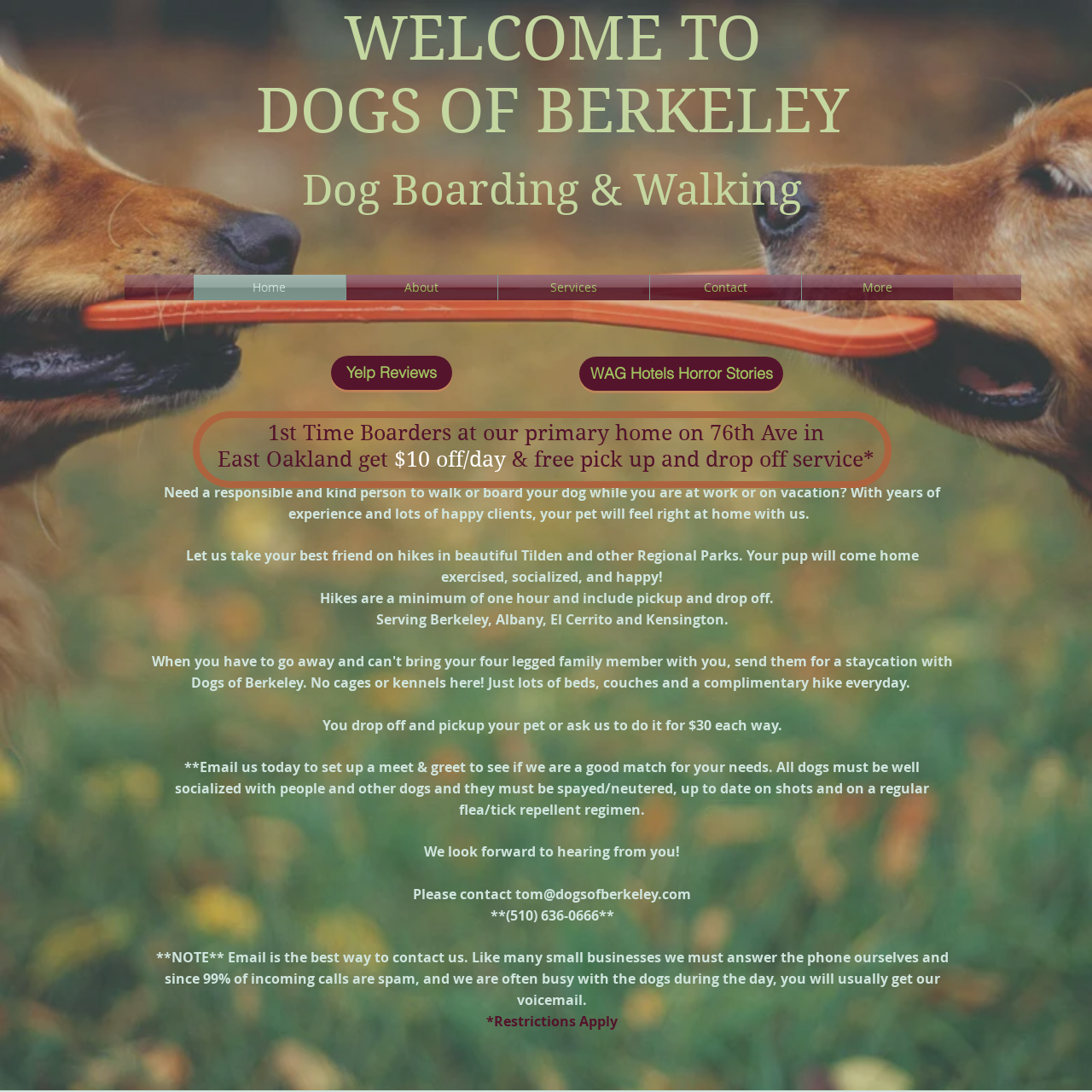What is the contact email of the service?
Based on the image, respond with a single word or phrase.

tom@dogsofberkeley.com